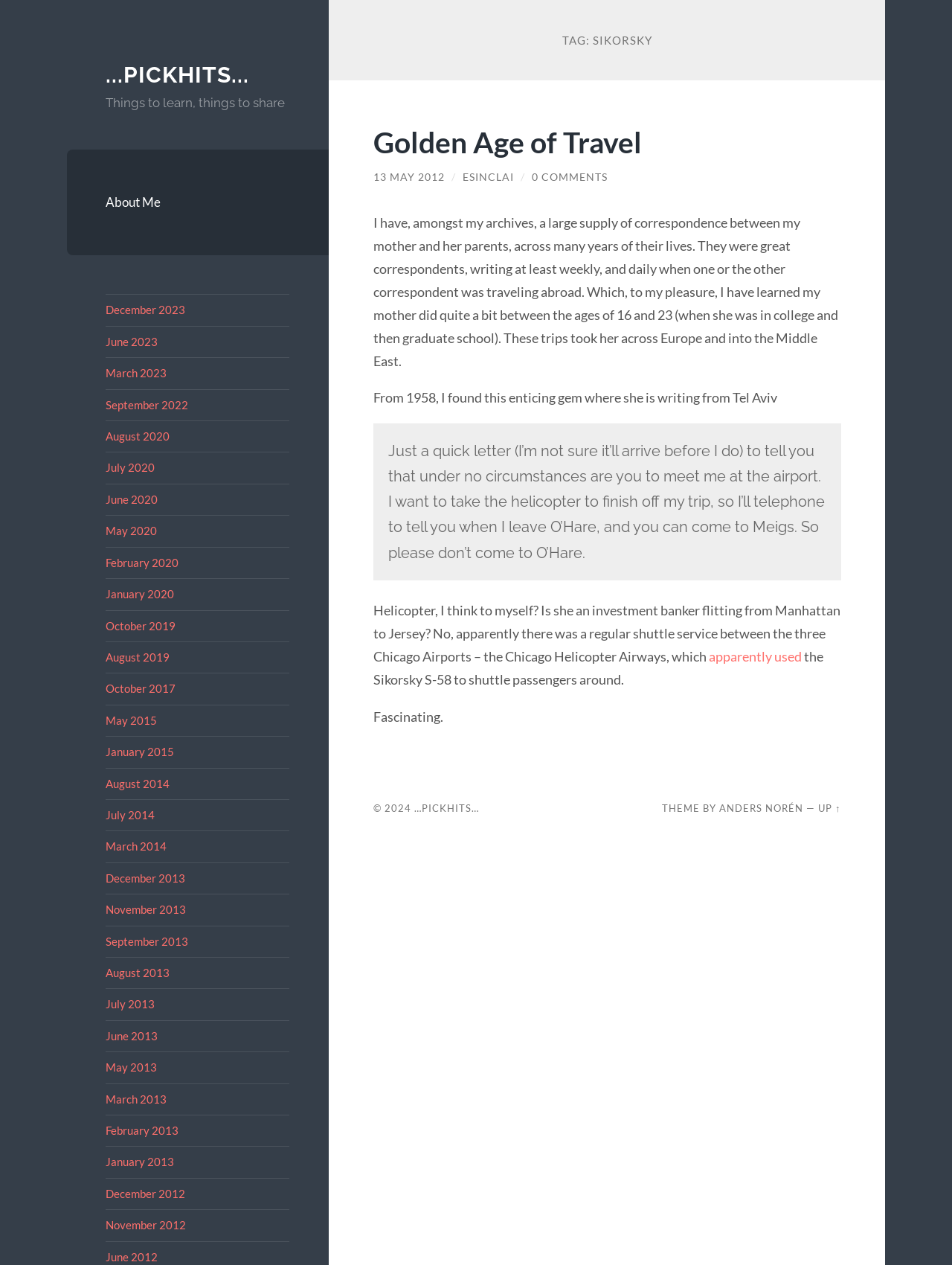What is the name of the helicopter mentioned in the article?
Please utilize the information in the image to give a detailed response to the question.

The article mentions that the author's mother took a helicopter to finish off her trip, and it is specified as the Sikorsky S-58, which was used by the Chicago Helicopter Airways to shuttle passengers around.